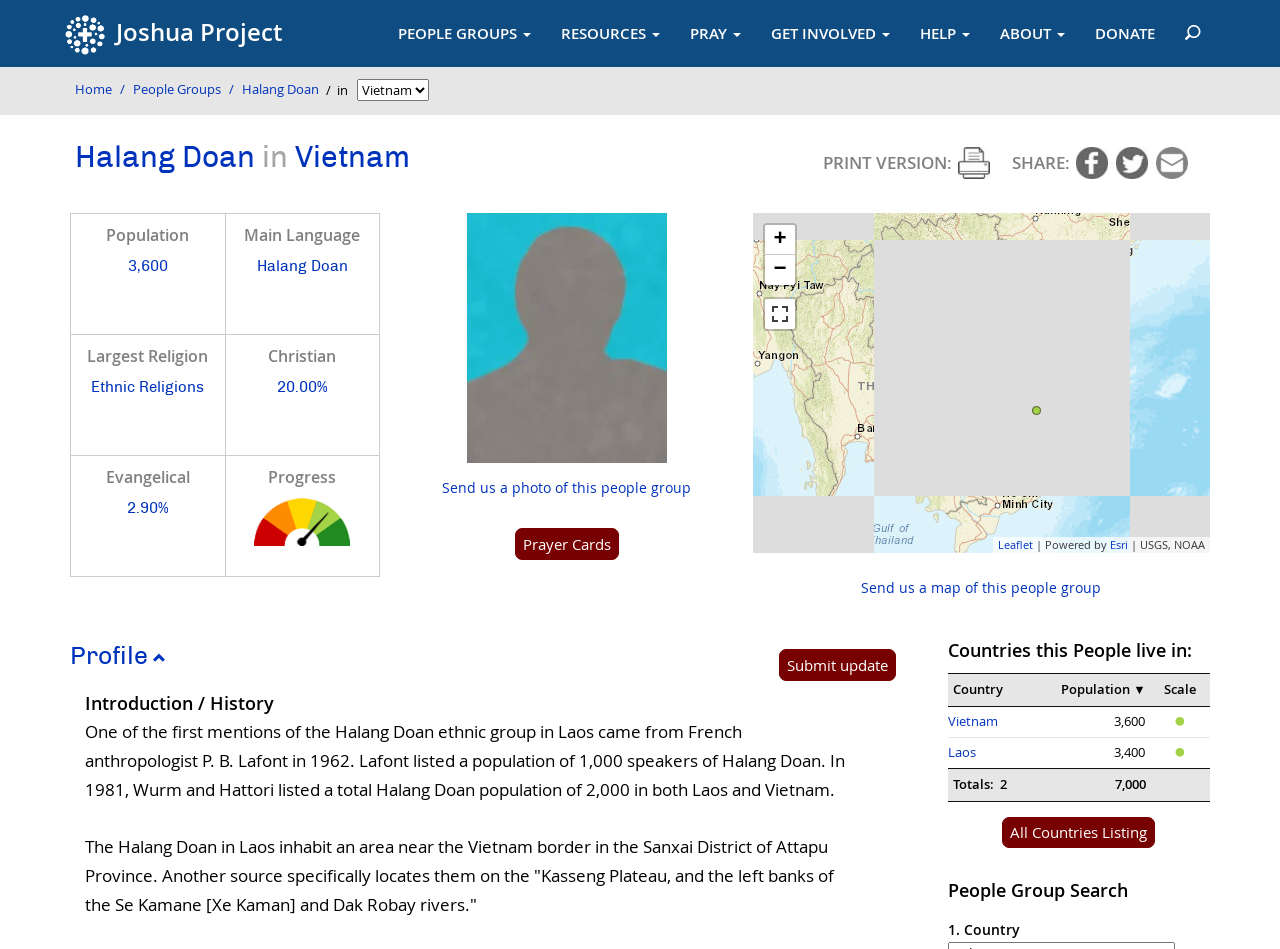Determine the bounding box coordinates for the clickable element required to fulfill the instruction: "View the 'Halang Doan' people group profile". Provide the coordinates as four float numbers between 0 and 1, i.e., [left, top, right, bottom].

[0.059, 0.146, 0.199, 0.183]